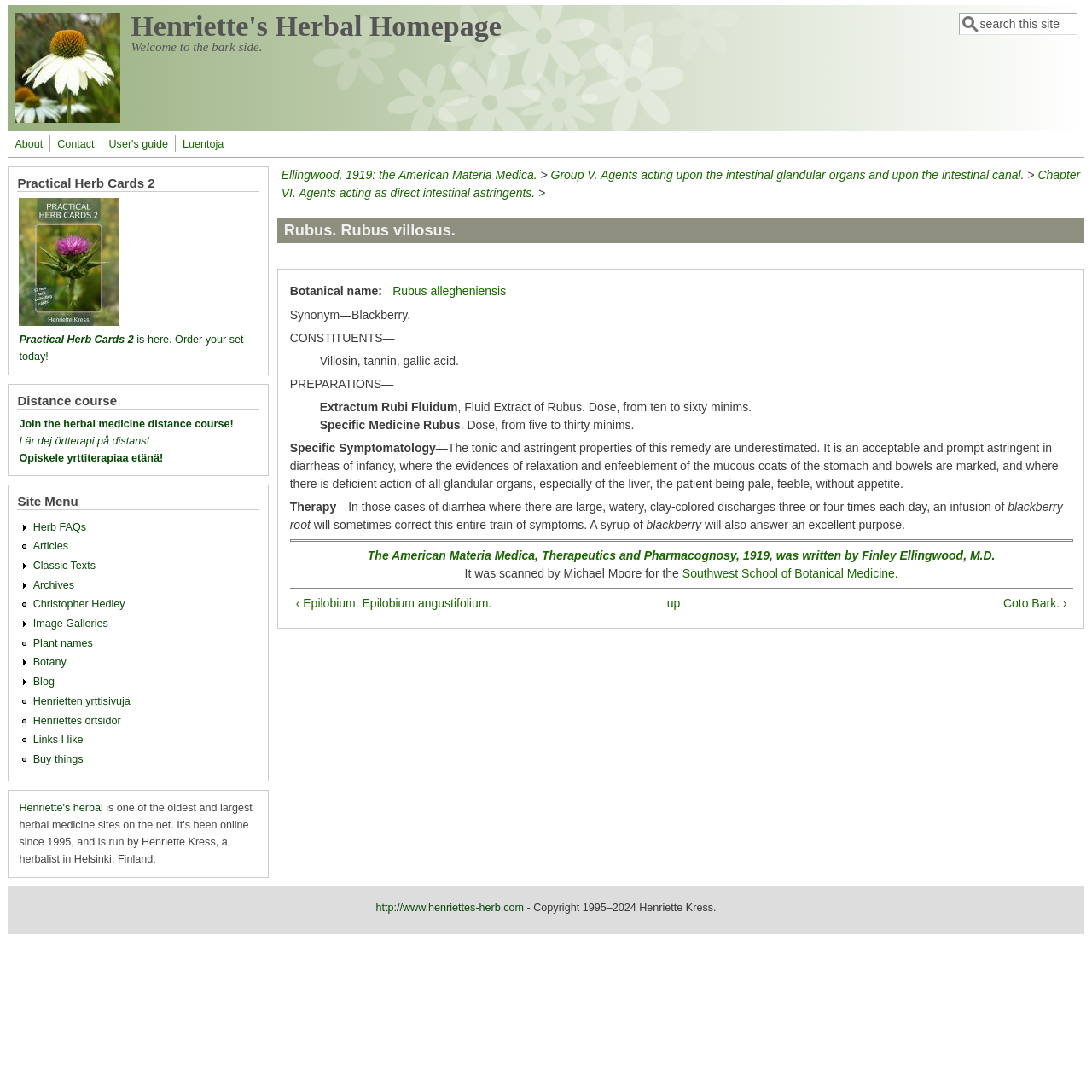What is the name of the author of the book mentioned on the webpage?
Please answer the question as detailed as possible.

The webpage mentions a book titled 'The American Materia Medica, Therapeutics and Pharmacognosy, 1919', and the author of the book is Finley Ellingwood, M.D. as stated in the sentence 'The American Materia Medica, Therapeutics and Pharmacognosy, 1919, was written by Finley Ellingwood, M.D.'